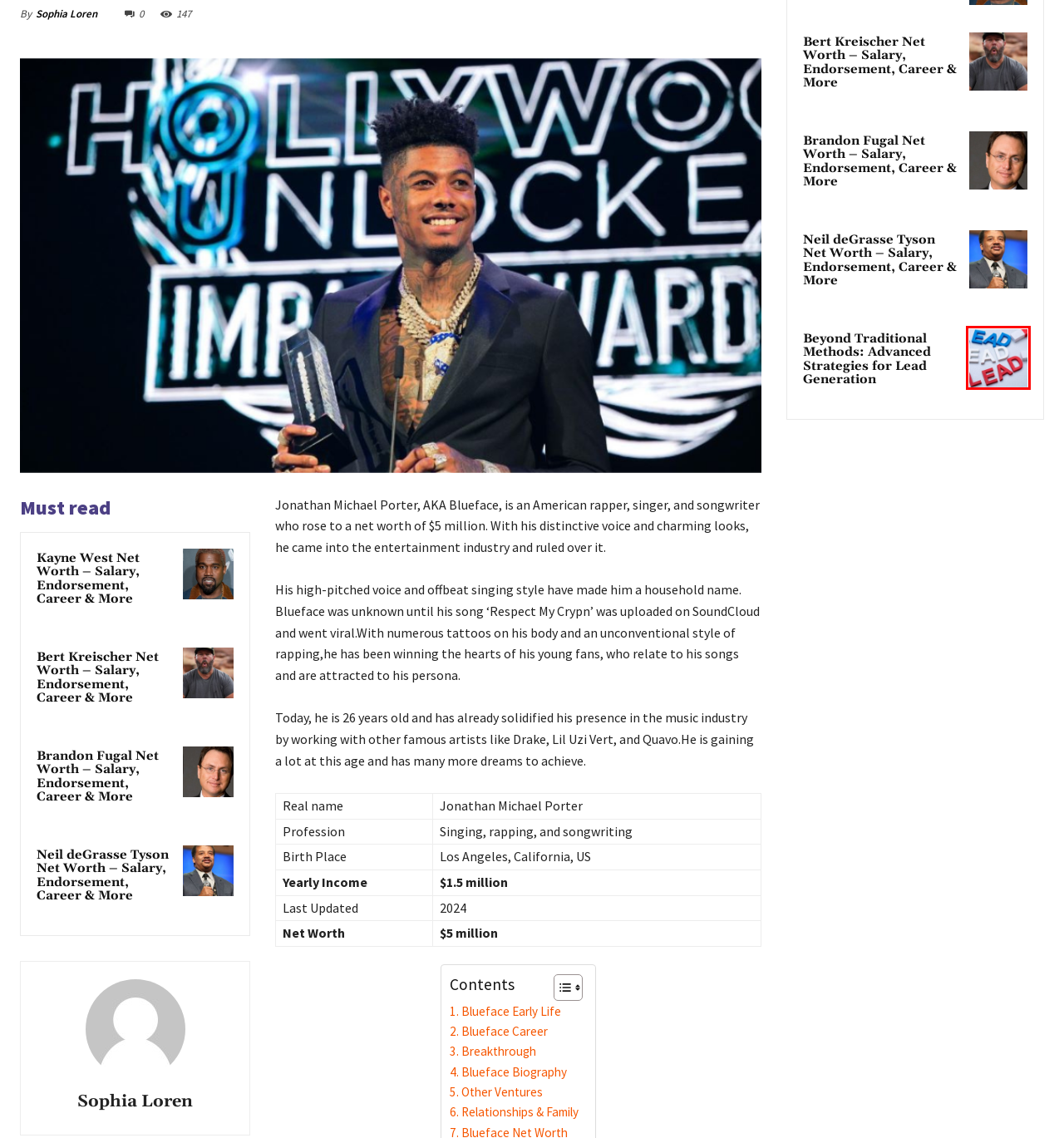View the screenshot of the webpage containing a red bounding box around a UI element. Select the most fitting webpage description for the new page shown after the element in the red bounding box is clicked. Here are the candidates:
A. Actors
B. Crip Mac Net Worth - Salary, Endorsement, Career & More
C. Sophia Loren, Author at Gorilla Overview
D. Brandon Fugal Net Worth - Salary, Endorsement, Career & More
E. Bert Kreischer Net Worth - Salary, Endorsement, Career & More
F. Neil deGrasse Tyson Net Worth - Salary, Endorsement, Career & More
G. Beyond Traditional Methods: Advanced Strategies for Lead Generation
H. Joe Budden Net Worth (Updated 2024)

G